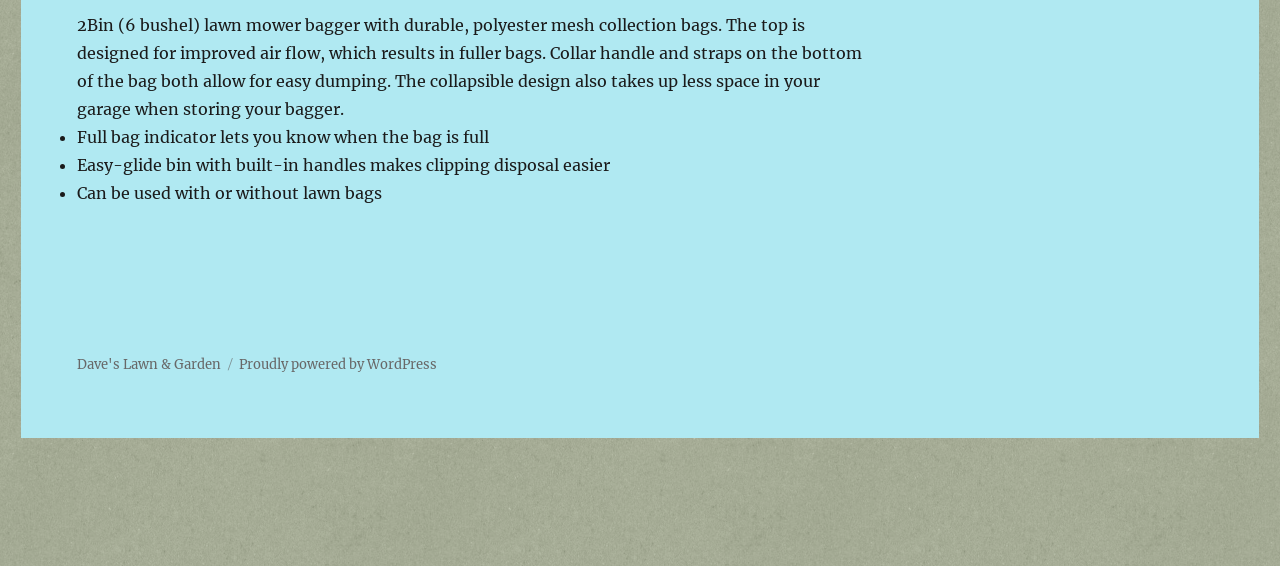Can the lawn mower bagger be used without lawn bags?
Look at the image and answer the question using a single word or phrase.

Yes